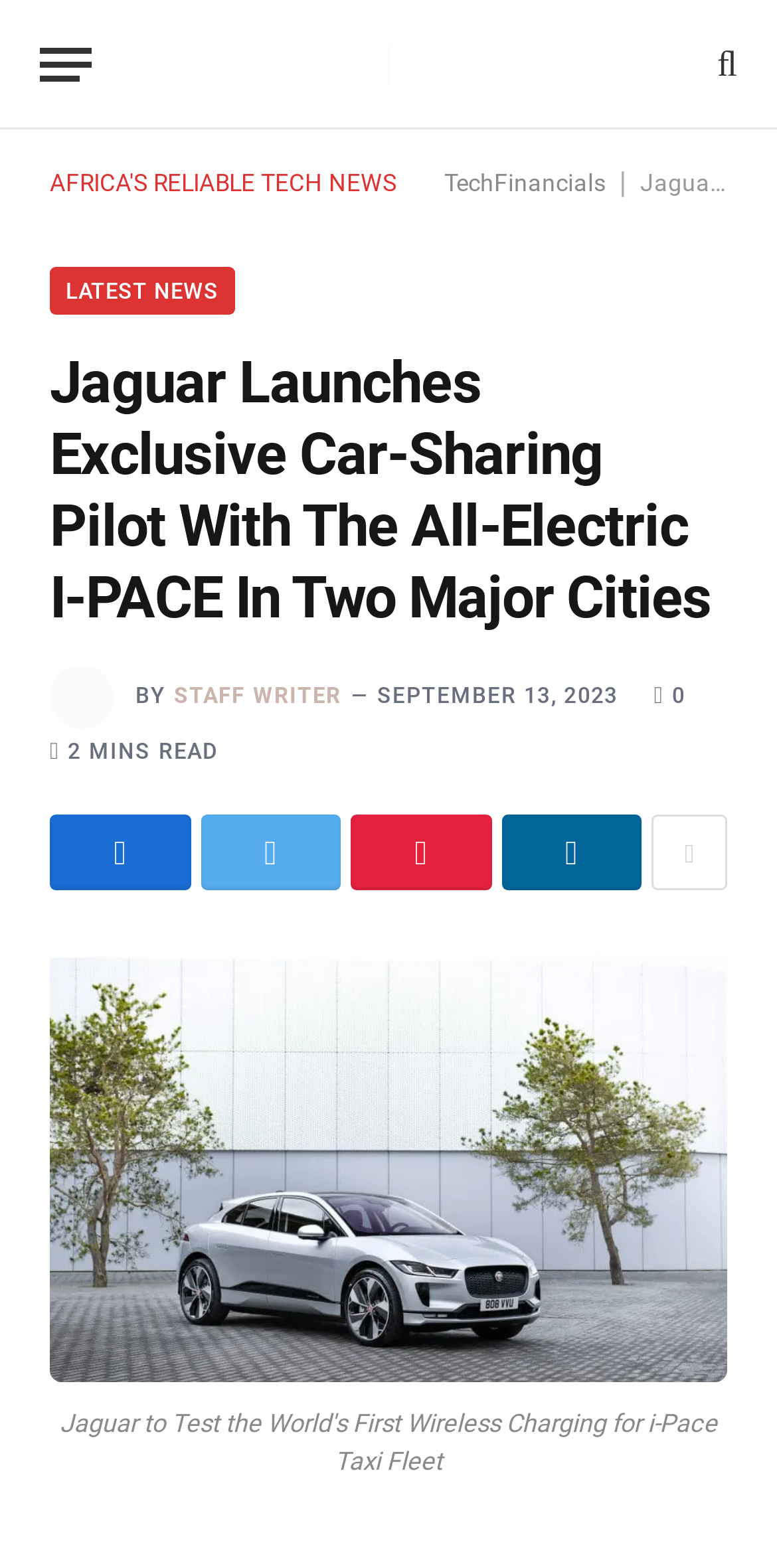Locate the bounding box coordinates of the area to click to fulfill this instruction: "Share this entry on LinkedIn". The bounding box should be presented as four float numbers between 0 and 1, in the order [left, top, right, bottom].

None